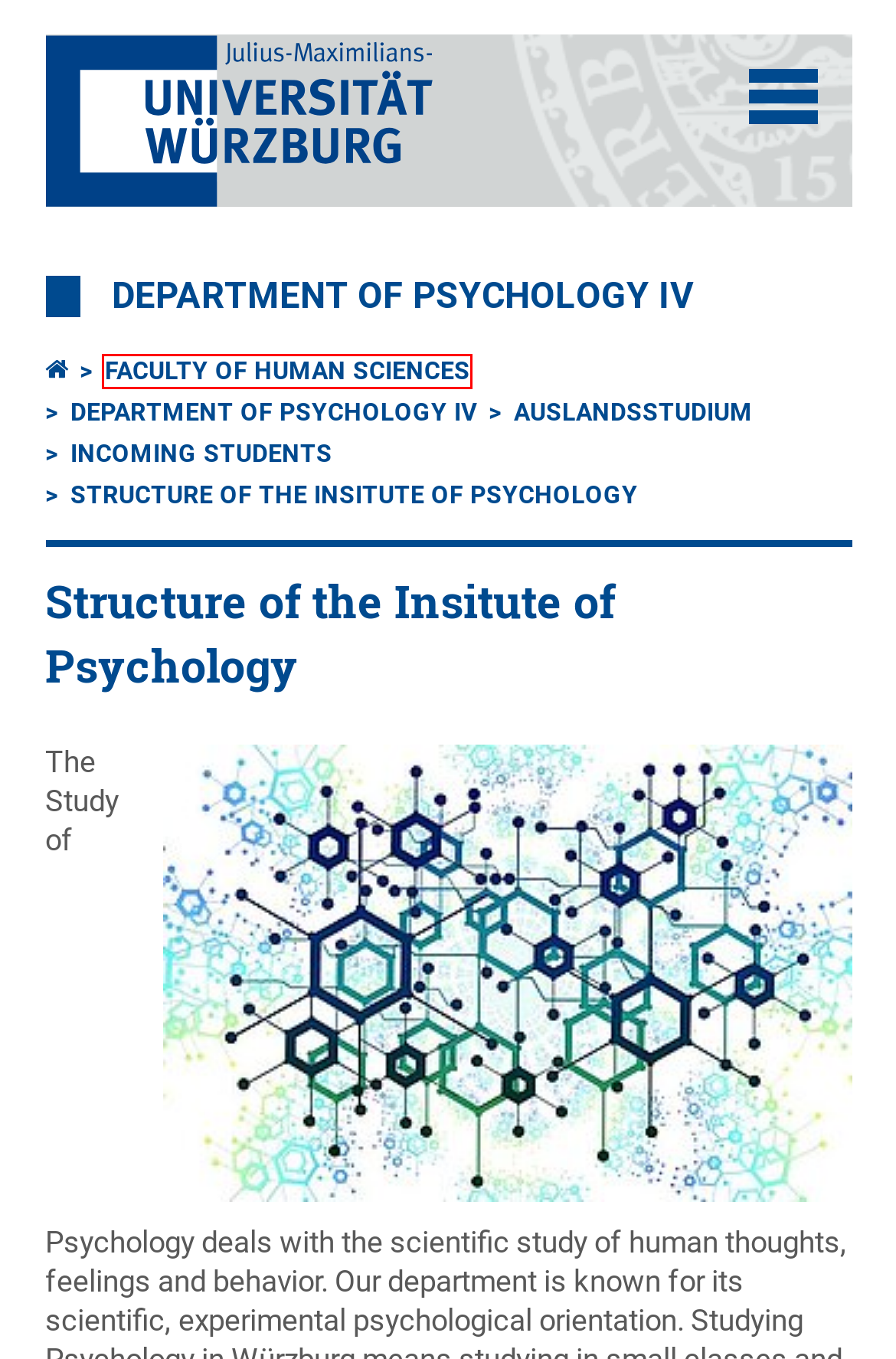Examine the screenshot of a webpage with a red bounding box around a UI element. Select the most accurate webpage description that corresponds to the new page after clicking the highlighted element. Here are the choices:
A. Faculty of Human Sciences - Faculty of Human Sciences
B. University of Würzburg -
C. Imprint + Privacy Policy -
D. Lageplan -
E. Amtliche Veröffentlichungen - Amtliche Veröffentlichungen
F. Telefonservice - Zentrale Studienberatung
G. Technical Maintenance Service Centre - Technical Maintenance Service Centre
H. Lehrstuhl für Psychologie IV - Lehrstuhl für Psychologie IV - Pädagogische Psychologie

A